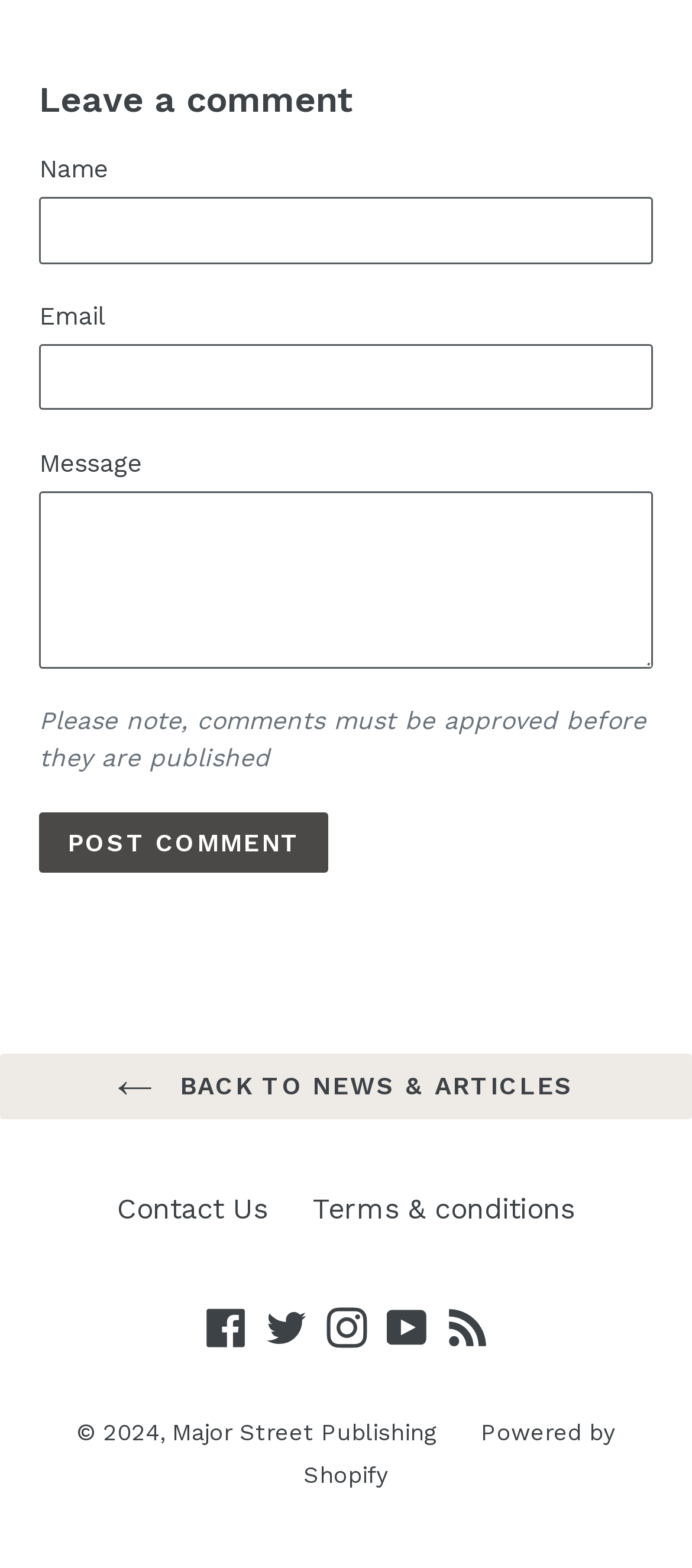Can you show the bounding box coordinates of the region to click on to complete the task described in the instruction: "Contact us"?

[0.169, 0.76, 0.387, 0.782]